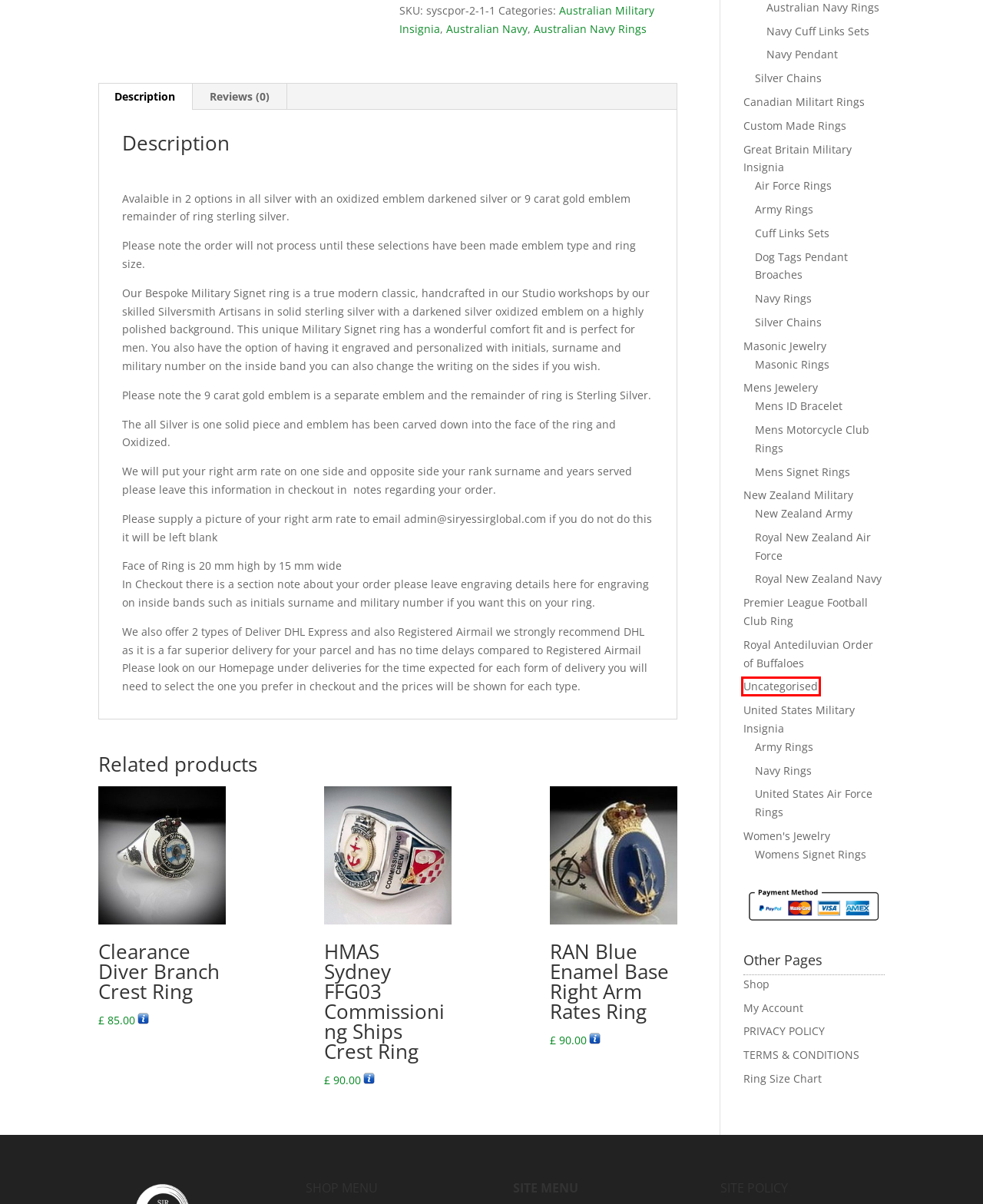You have a screenshot of a webpage with a red bounding box around an element. Select the webpage description that best matches the new webpage after clicking the element within the red bounding box. Here are the descriptions:
A. Cuff Links Tie Pin Sets
B. Navy Rings
C. Womens Signet Rings
D. Custom Made Rings Archives - Sir Yes Sir Global - Fine Military Insignia Jewellery
E. TERMS & CONDITIONS - Sir Yes Sir Global - Fine Military Insignia Jewellery
F. Mens Motorcycle Club Rings
G. Uncategorised Archives - Sir Yes Sir Global - Fine Military Insignia Jewellery
H. HMAS Sydney FFG03 Commissioning Ships Crest Ring

G